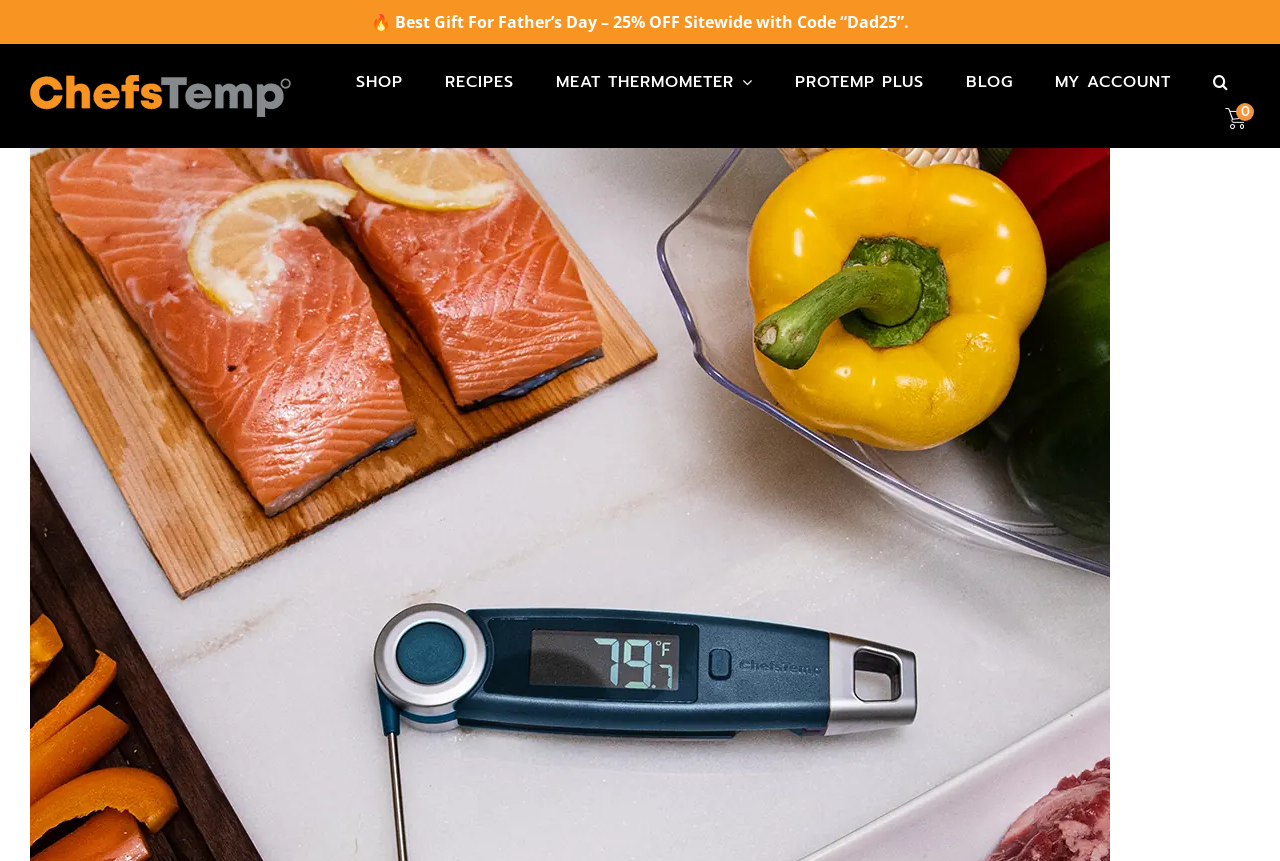What is the purpose of the button?
Using the image as a reference, answer the question with a short word or phrase.

Search